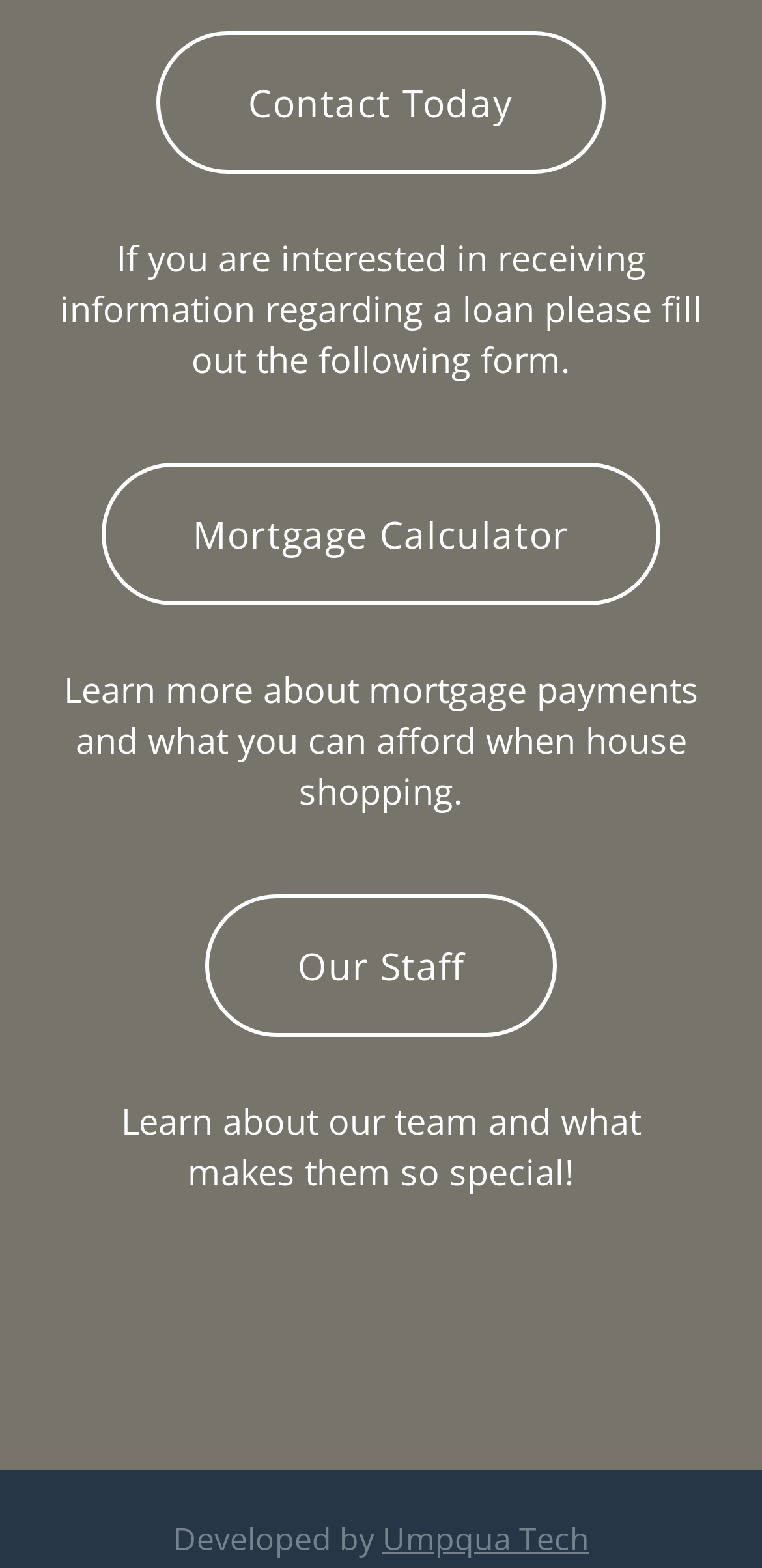What is the topic of the 'Mortgage Calculator' link?
Please provide a comprehensive and detailed answer to the question.

The static text 'Learn more about mortgage payments and what you can afford when house shopping.' is located near the 'Mortgage Calculator' link, indicating that the link is related to calculating mortgage payments and affordability.